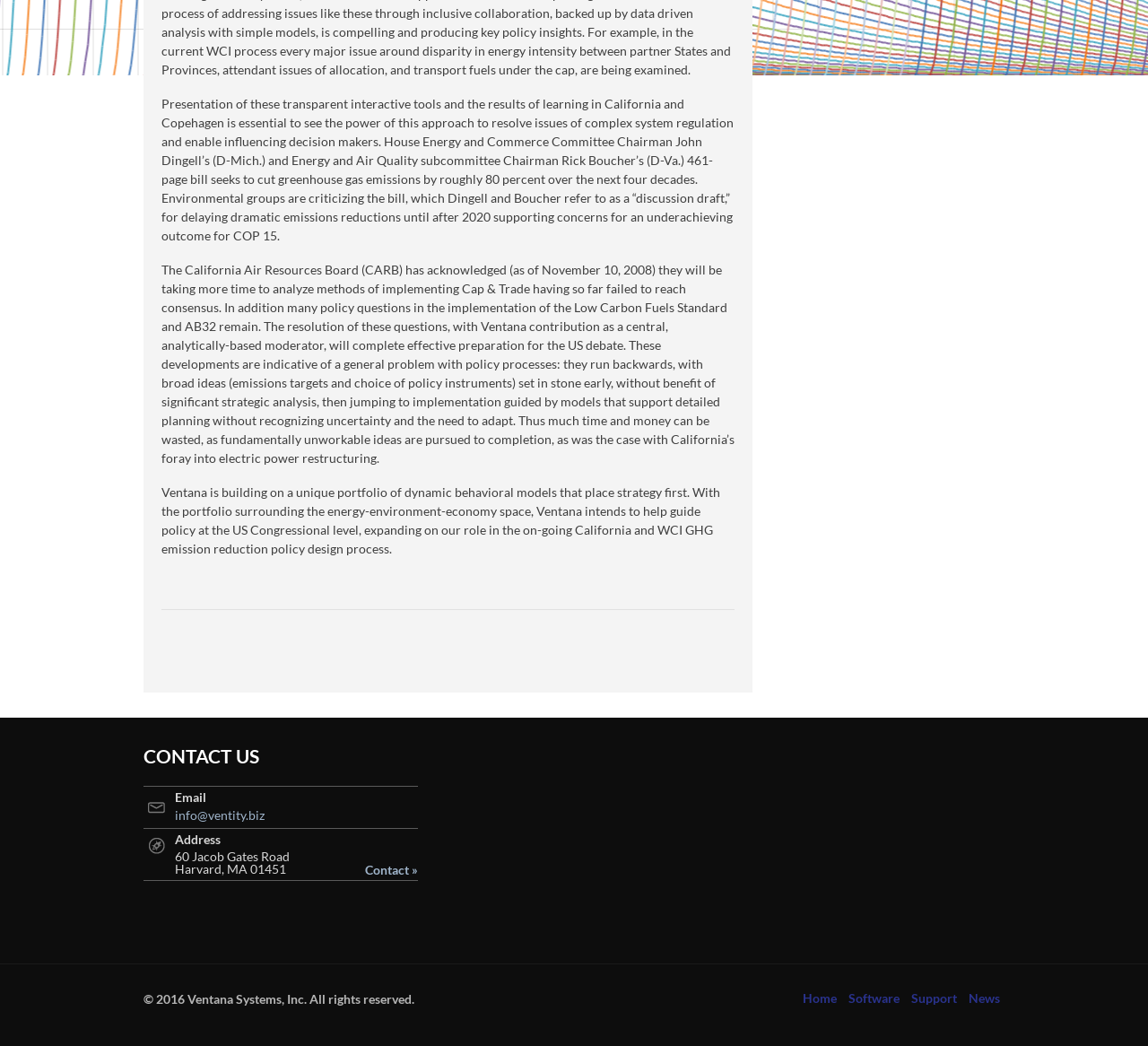Answer the question in a single word or phrase:
What is the location of Ventana's office?

Harvard, MA 01451